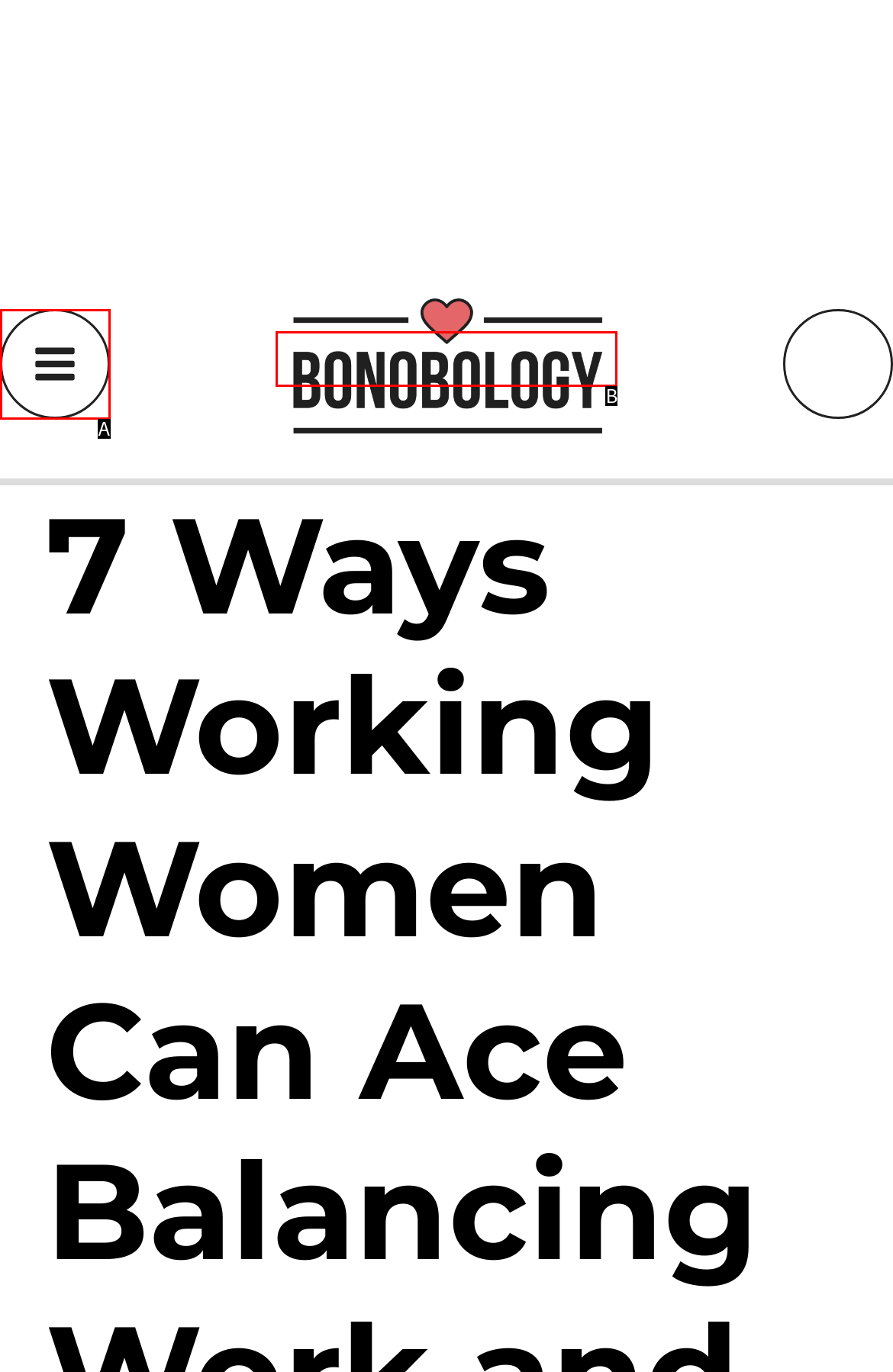Identify the letter that best matches this UI element description: Main Menu
Answer with the letter from the given options.

A